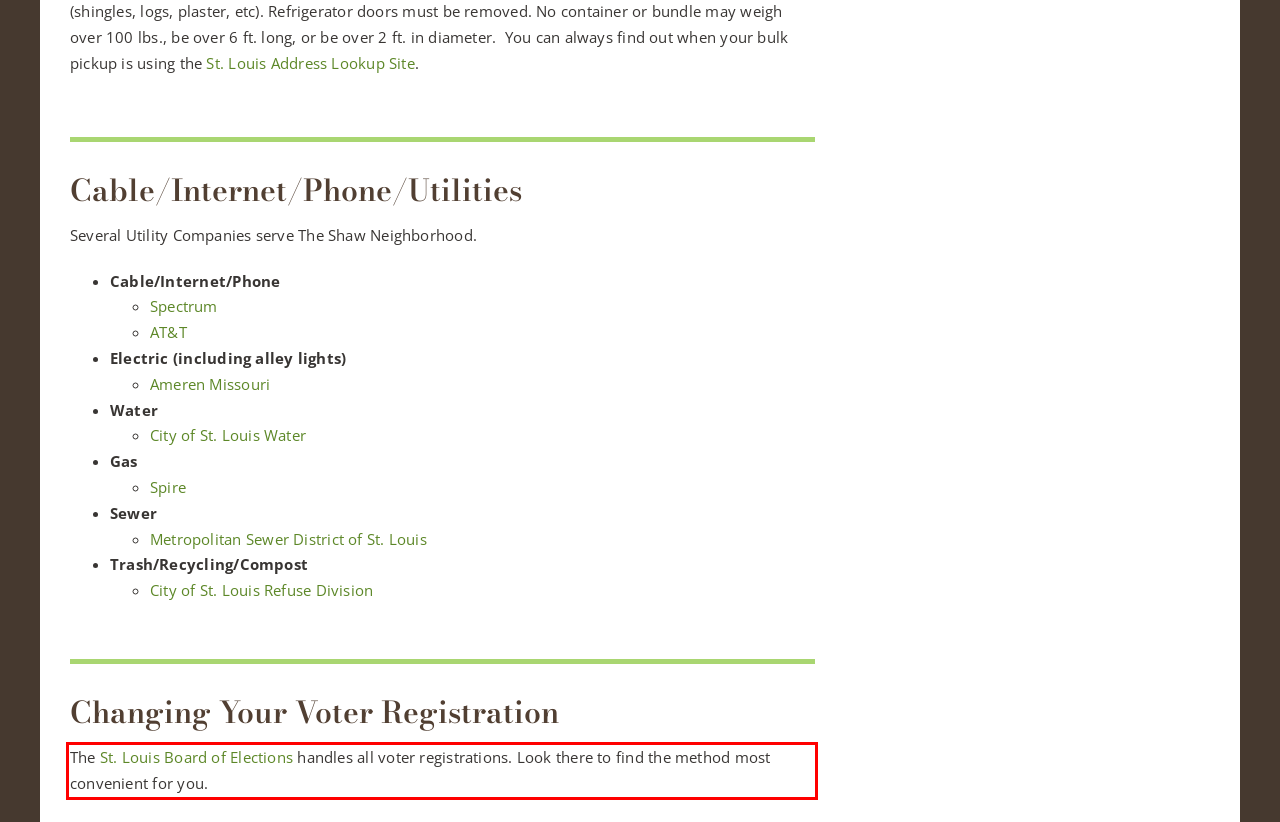Identify the red bounding box in the webpage screenshot and perform OCR to generate the text content enclosed.

The St. Louis Board of Elections handles all voter registrations. Look there to find the method most convenient for you.